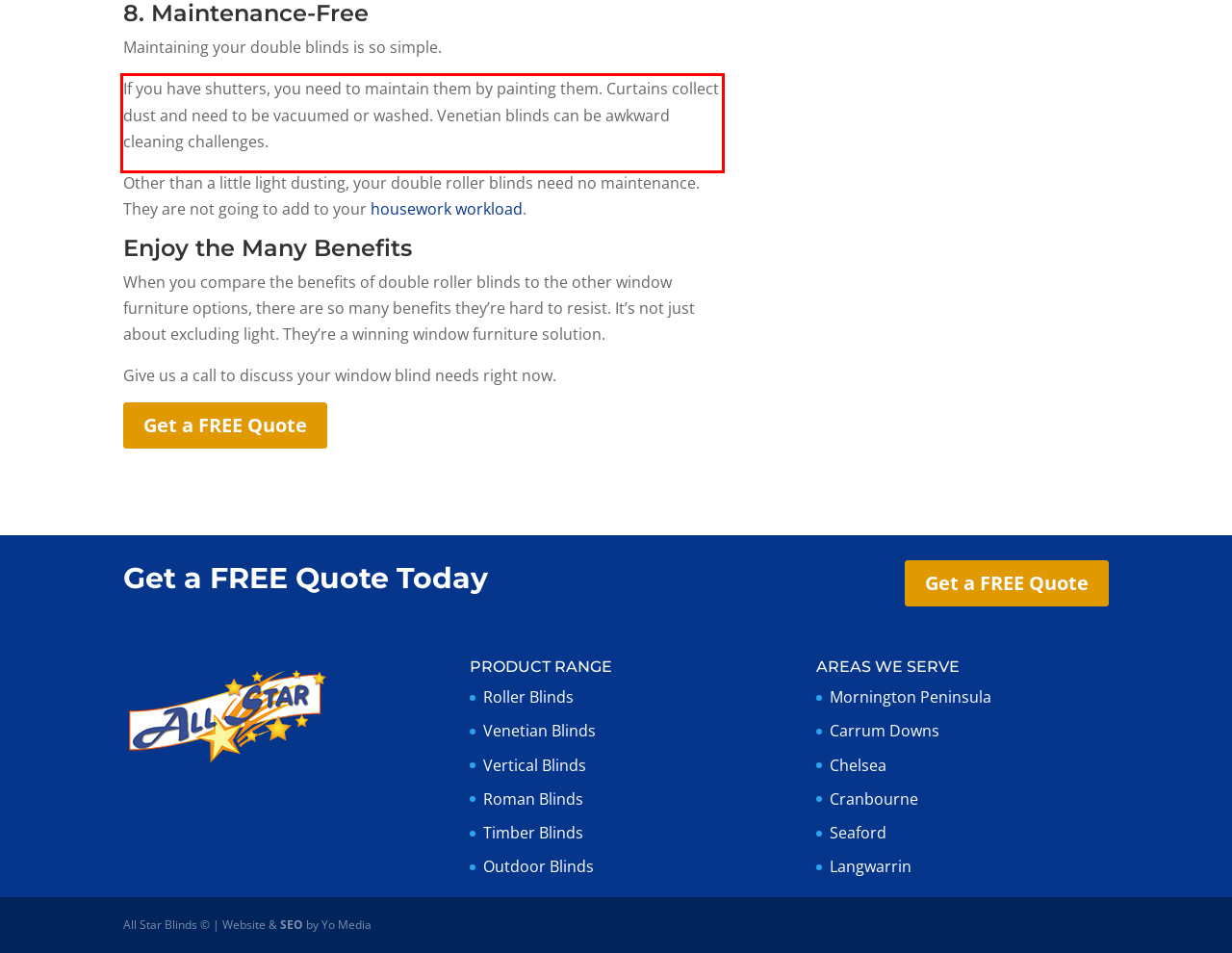Please look at the screenshot provided and find the red bounding box. Extract the text content contained within this bounding box.

If you have shutters, you need to maintain them by painting them. Curtains collect dust and need to be vacuumed or washed. Venetian blinds can be awkward cleaning challenges.